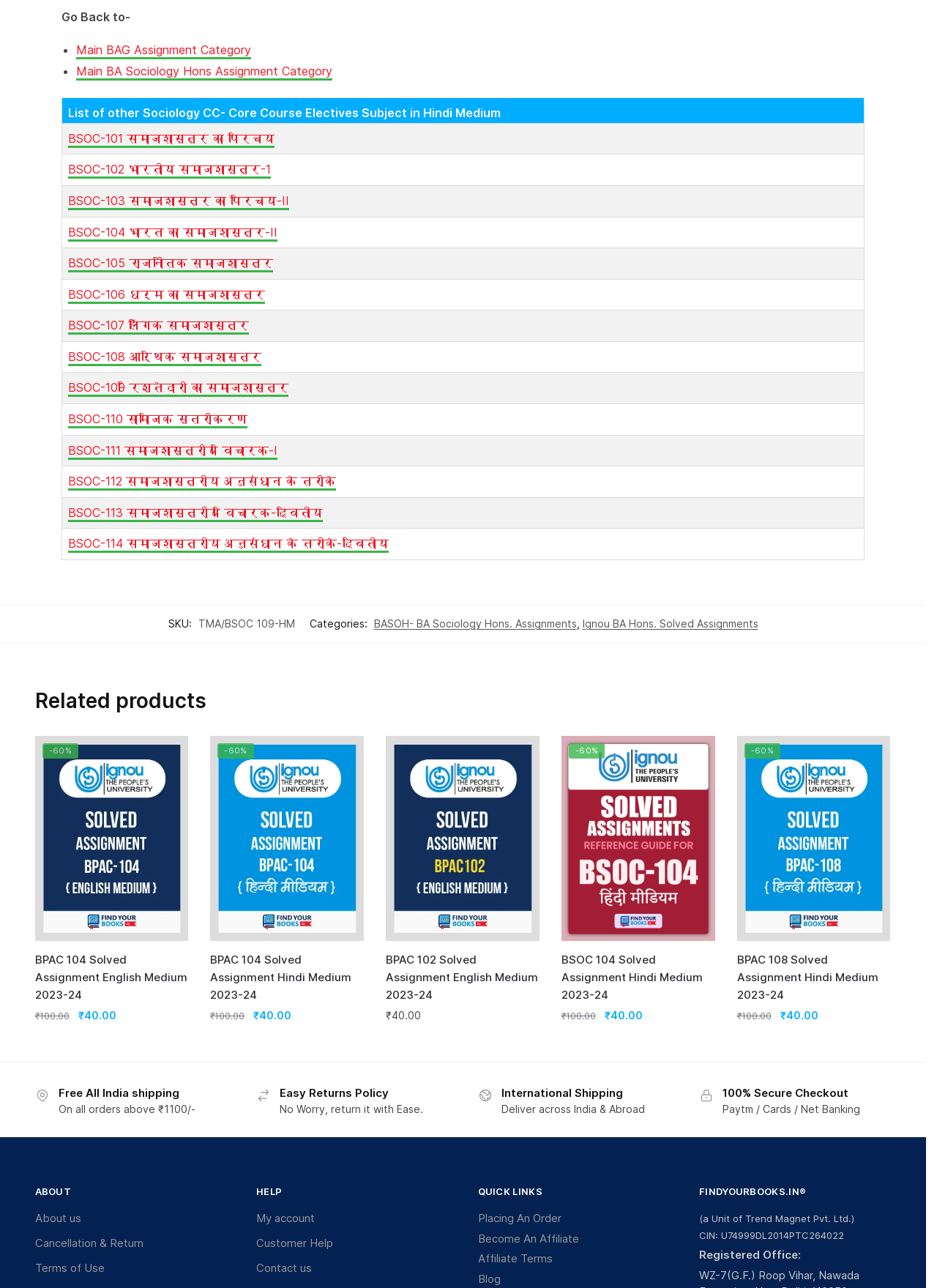Can you find the bounding box coordinates for the element that needs to be clicked to execute this instruction: "Wishlist 'BPAC104 Ignou Solved Assignment Hindi Medium'"? The coordinates should be given as four float numbers between 0 and 1, i.e., [left, top, right, bottom].

[0.54, 0.575, 0.564, 0.592]